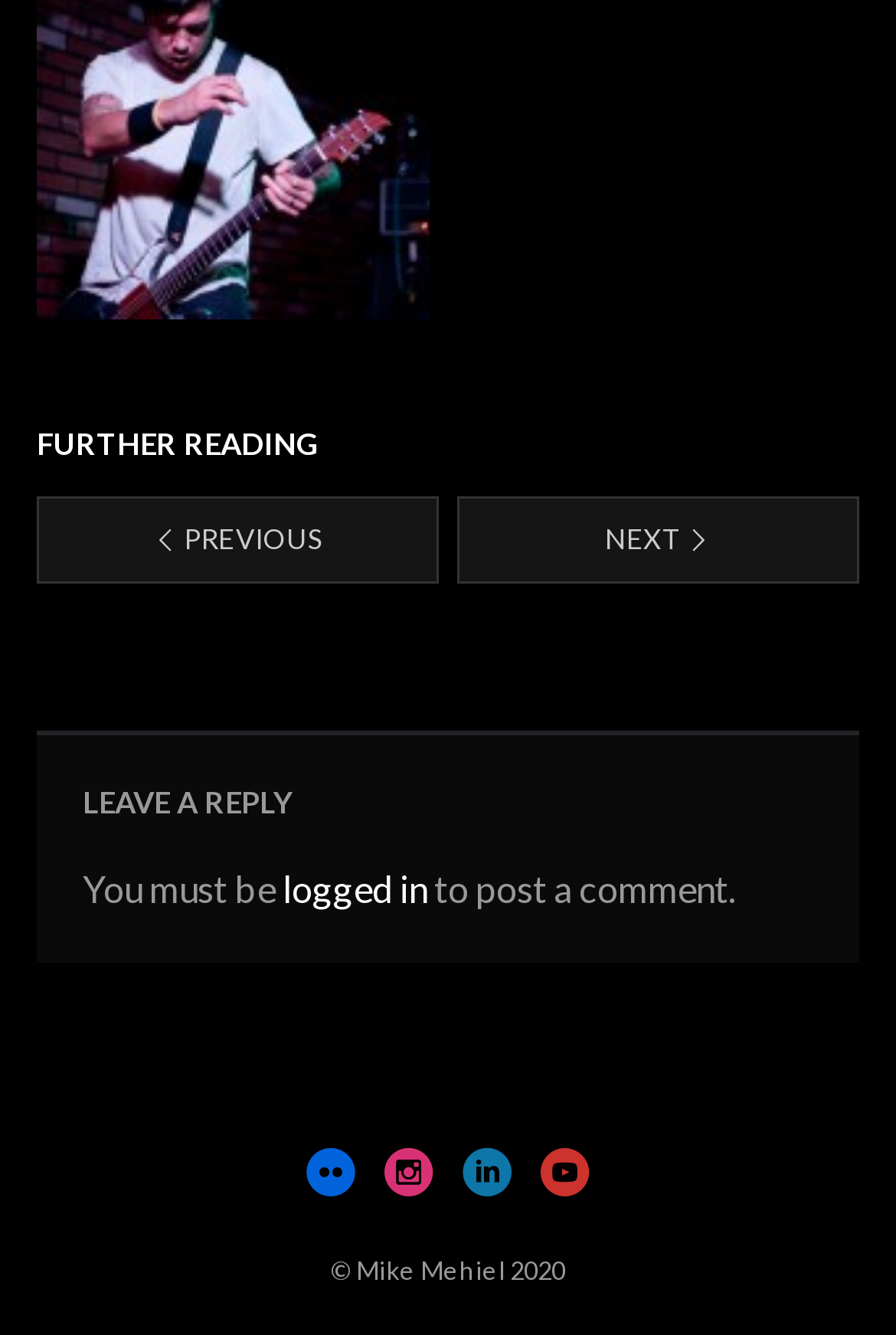Identify and provide the bounding box for the element described by: "title="instagram"".

[0.428, 0.859, 0.485, 0.897]